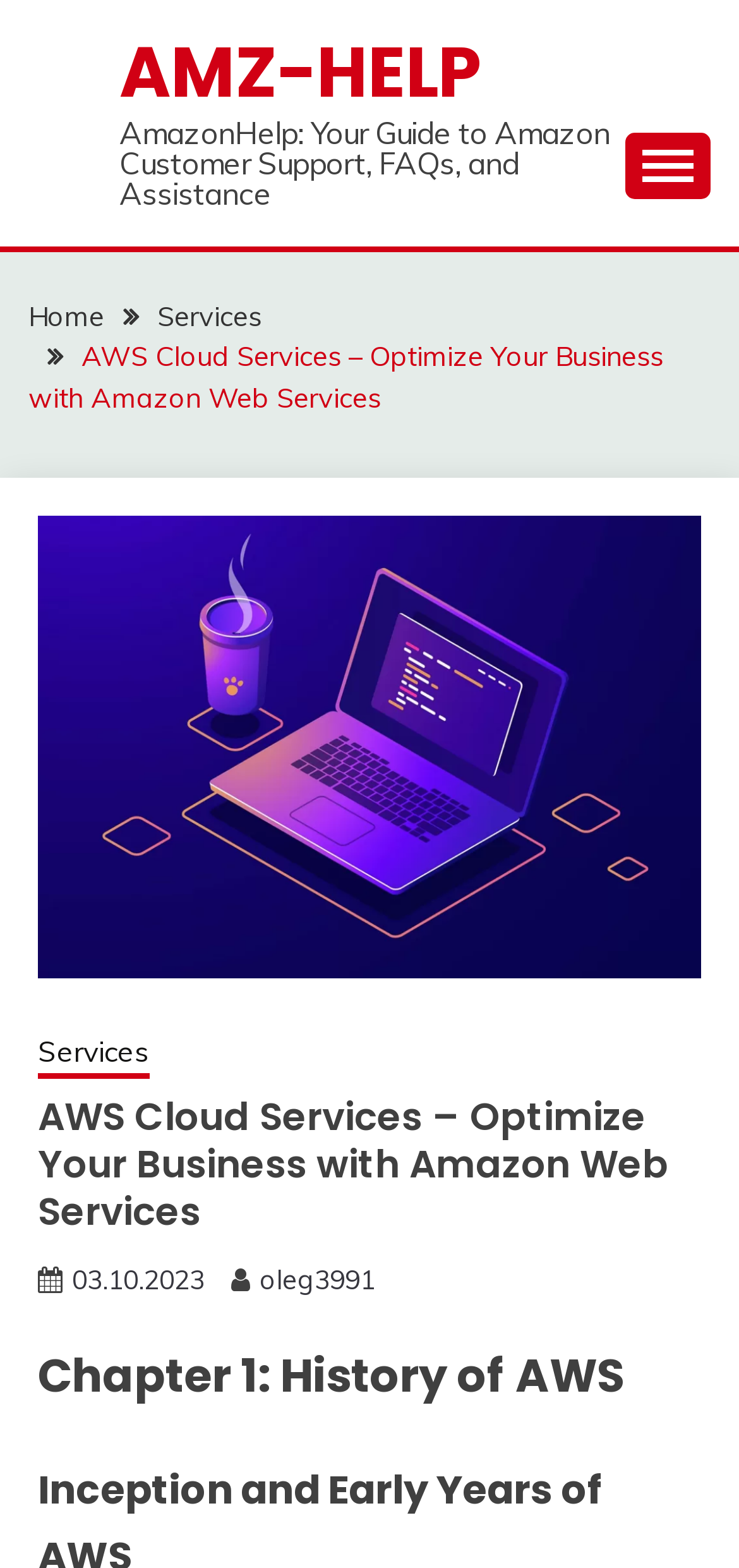Provide a brief response to the question below using one word or phrase:
How many links are in the breadcrumbs navigation?

3